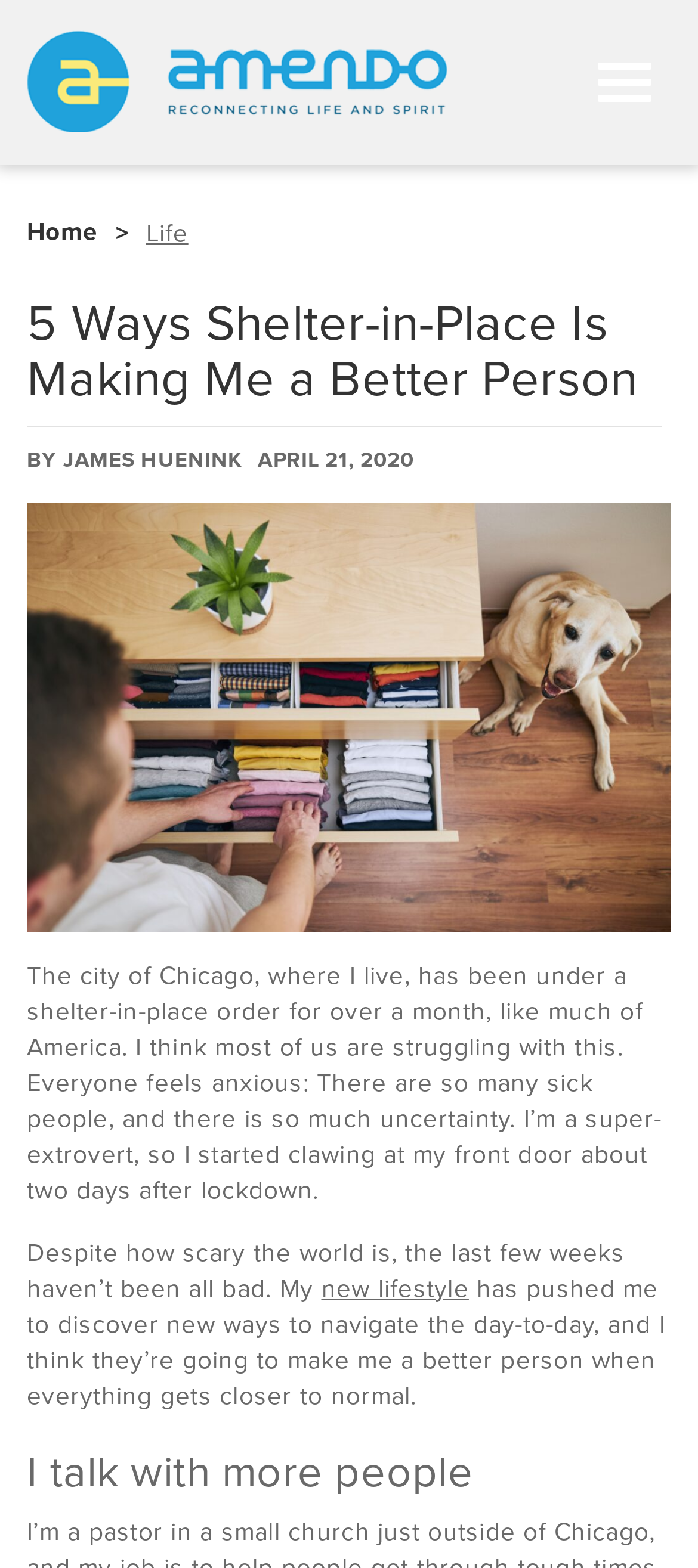Describe every aspect of the webpage comprehensively.

The webpage is an article titled "5 Ways Shelter-in-Place Is Making Me a Better Person" on the Amendo website. At the top right corner, there is a "Toggle navigation" button. On the top left, the website's logo "Amendo — Reconnecting life and spirit" is displayed, along with a navigation menu that includes links to "Home" and "Life".

Below the navigation menu, the article's title "5 Ways Shelter-in-Place Is Making Me a Better Person" is prominently displayed, followed by the author's name "JAMES HUENINK" and the publication date "APRIL 21, 2020".

The article begins with a paragraph discussing the struggles of living in Chicago under a shelter-in-place order, with the author expressing anxiety and uncertainty. The text then shifts to a more positive tone, with the author reflecting on how their new lifestyle has pushed them to discover new ways to navigate day-to-day life, which they believe will make them a better person.

The article is divided into sections, with the first section titled "I talk with more people", which is located near the bottom of the page. There are no images on the page.